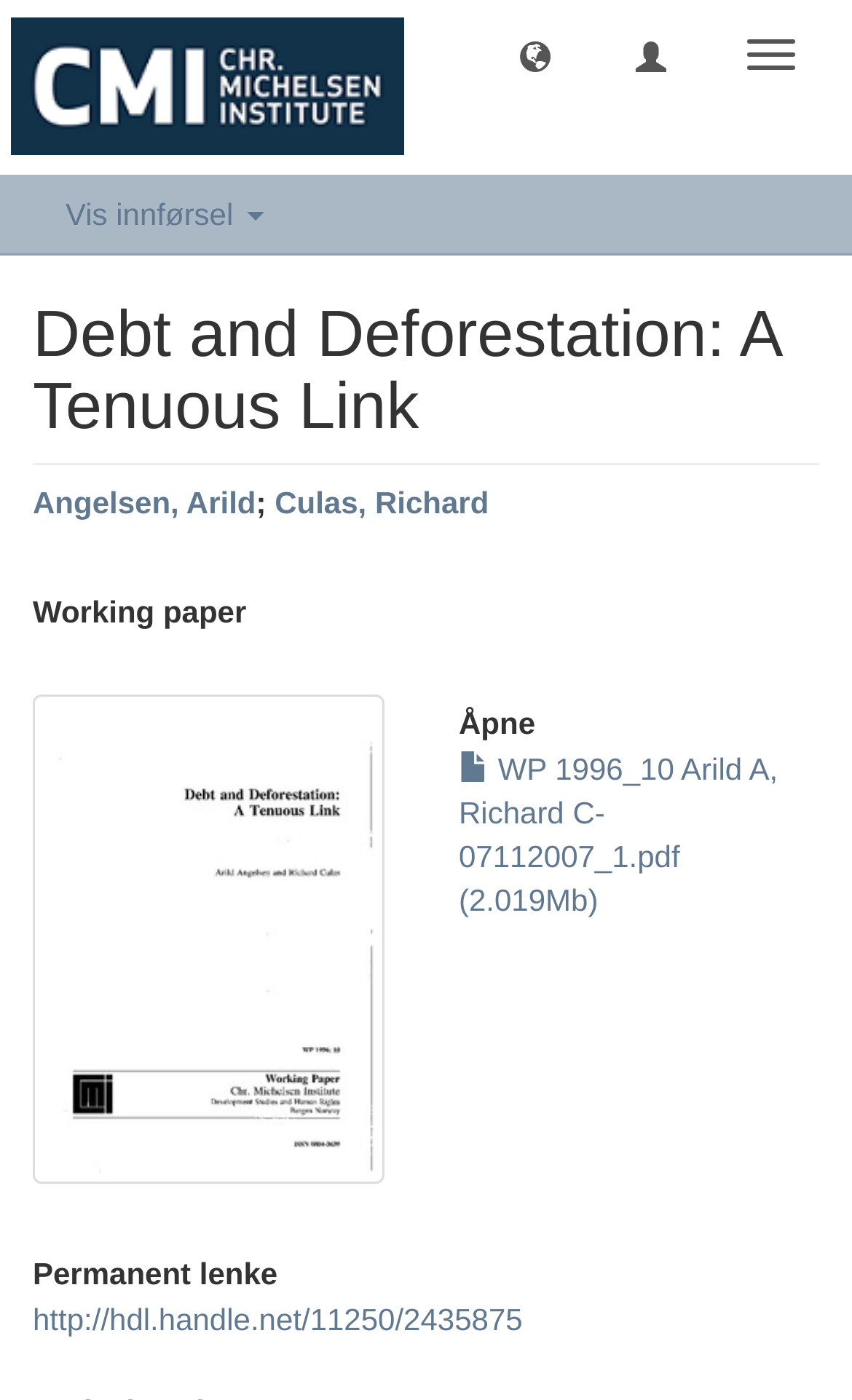Answer the question briefly using a single word or phrase: 
What is the title of the research paper?

Debt and Deforestation: A Tenuous Link